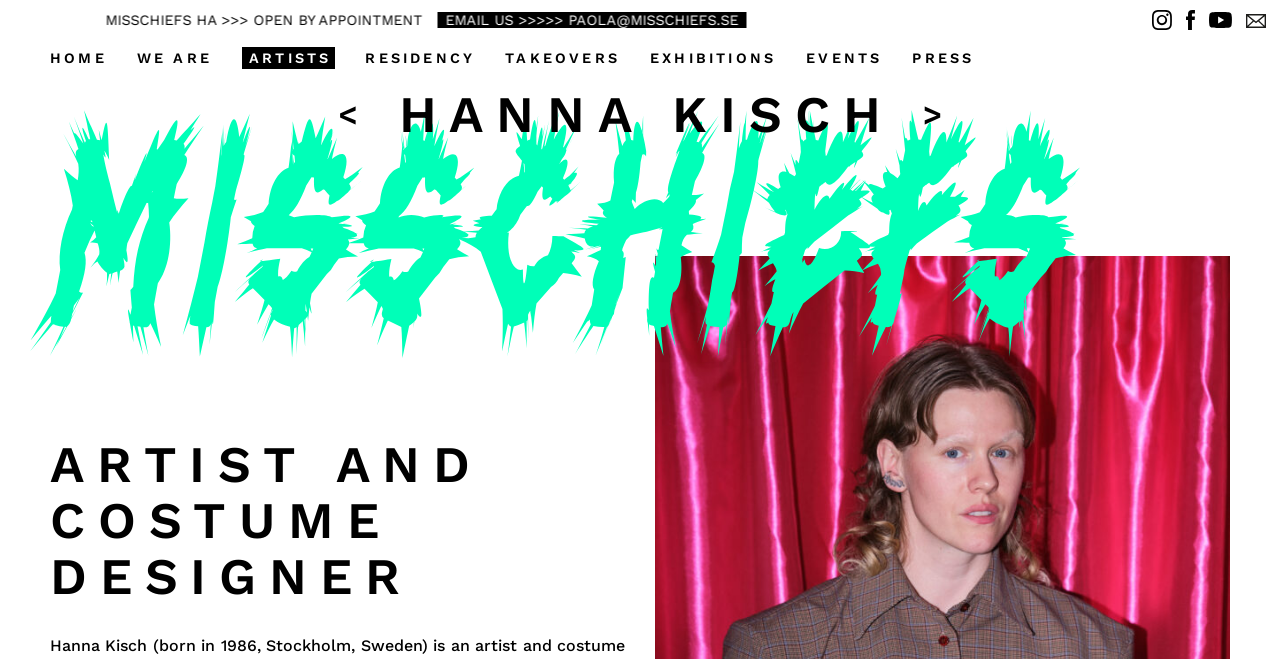Please identify the coordinates of the bounding box that should be clicked to fulfill this instruction: "Contact via E-mail".

[0.968, 0.008, 0.995, 0.058]